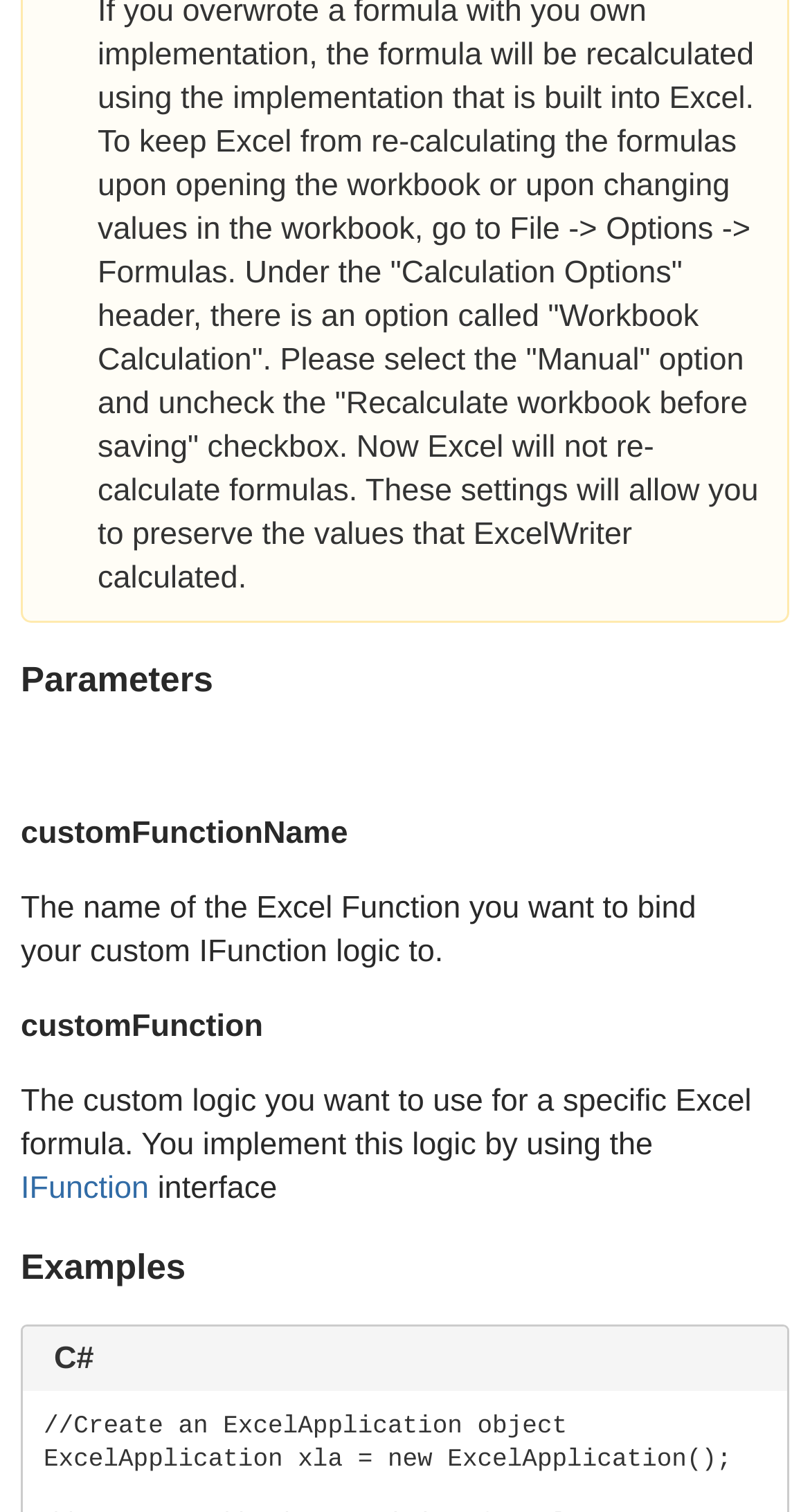Extract the bounding box coordinates for the UI element described as: "IFunction".

[0.026, 0.775, 0.195, 0.798]